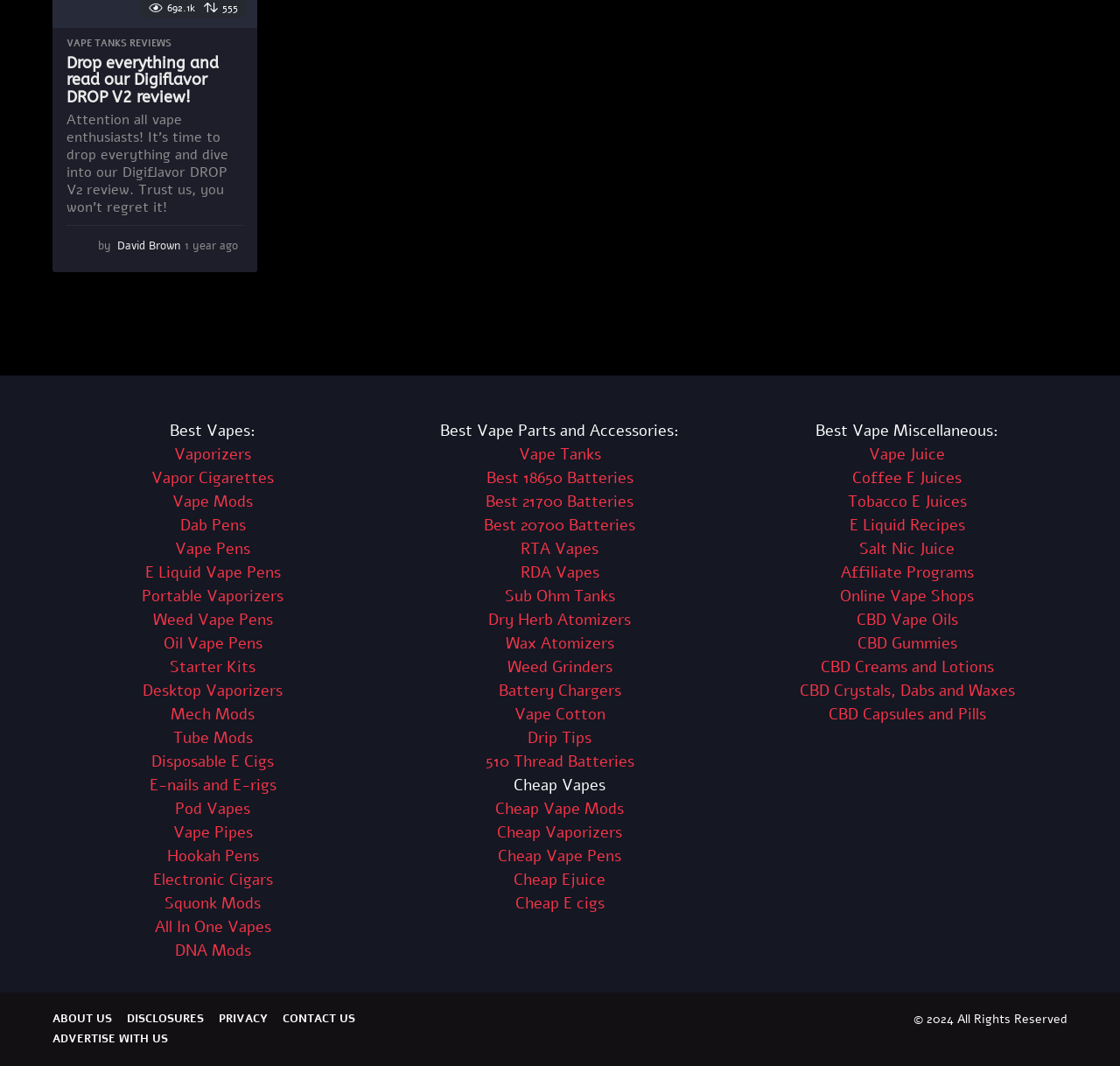Locate the bounding box coordinates for the element described below: "Affiliate Programs". The coordinates must be four float values between 0 and 1, formatted as [left, top, right, bottom].

[0.751, 0.527, 0.869, 0.547]